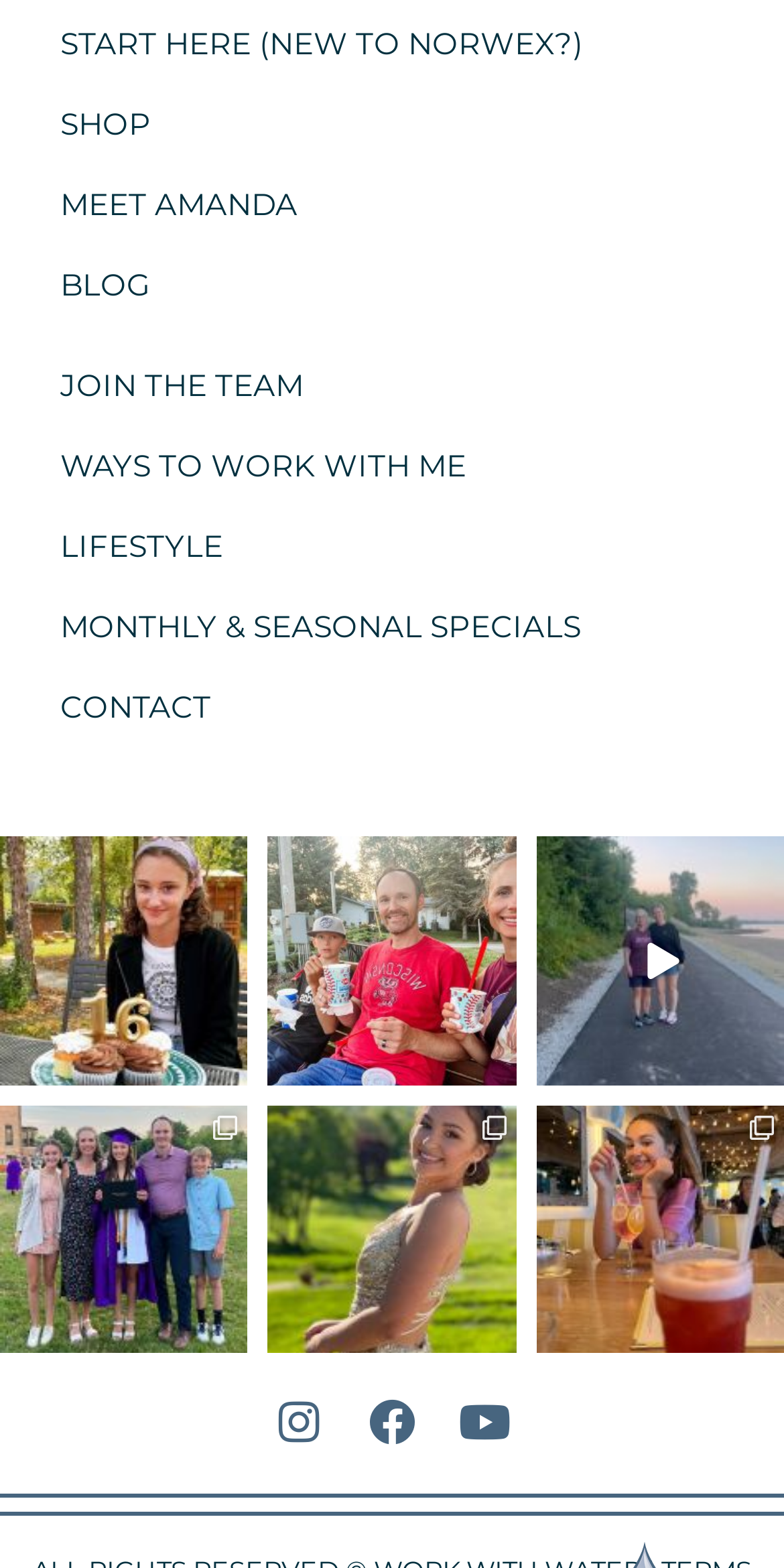Locate the bounding box coordinates of the area to click to fulfill this instruction: "View MONTHLY & SEASONAL SPECIALS". The bounding box should be presented as four float numbers between 0 and 1, in the order [left, top, right, bottom].

[0.026, 0.375, 0.974, 0.426]